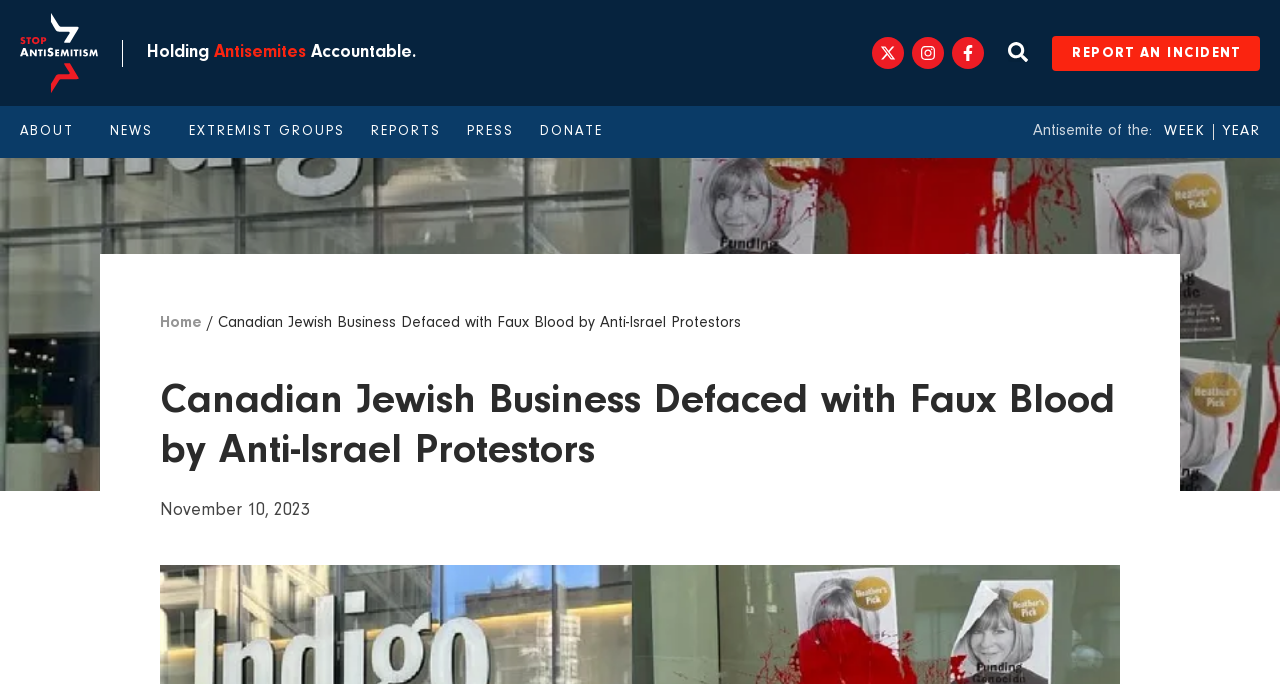Locate the bounding box coordinates of the area to click to fulfill this instruction: "Click the search button". The bounding box should be presented as four float numbers between 0 and 1, in the order [left, top, right, bottom].

[0.788, 0.058, 0.803, 0.097]